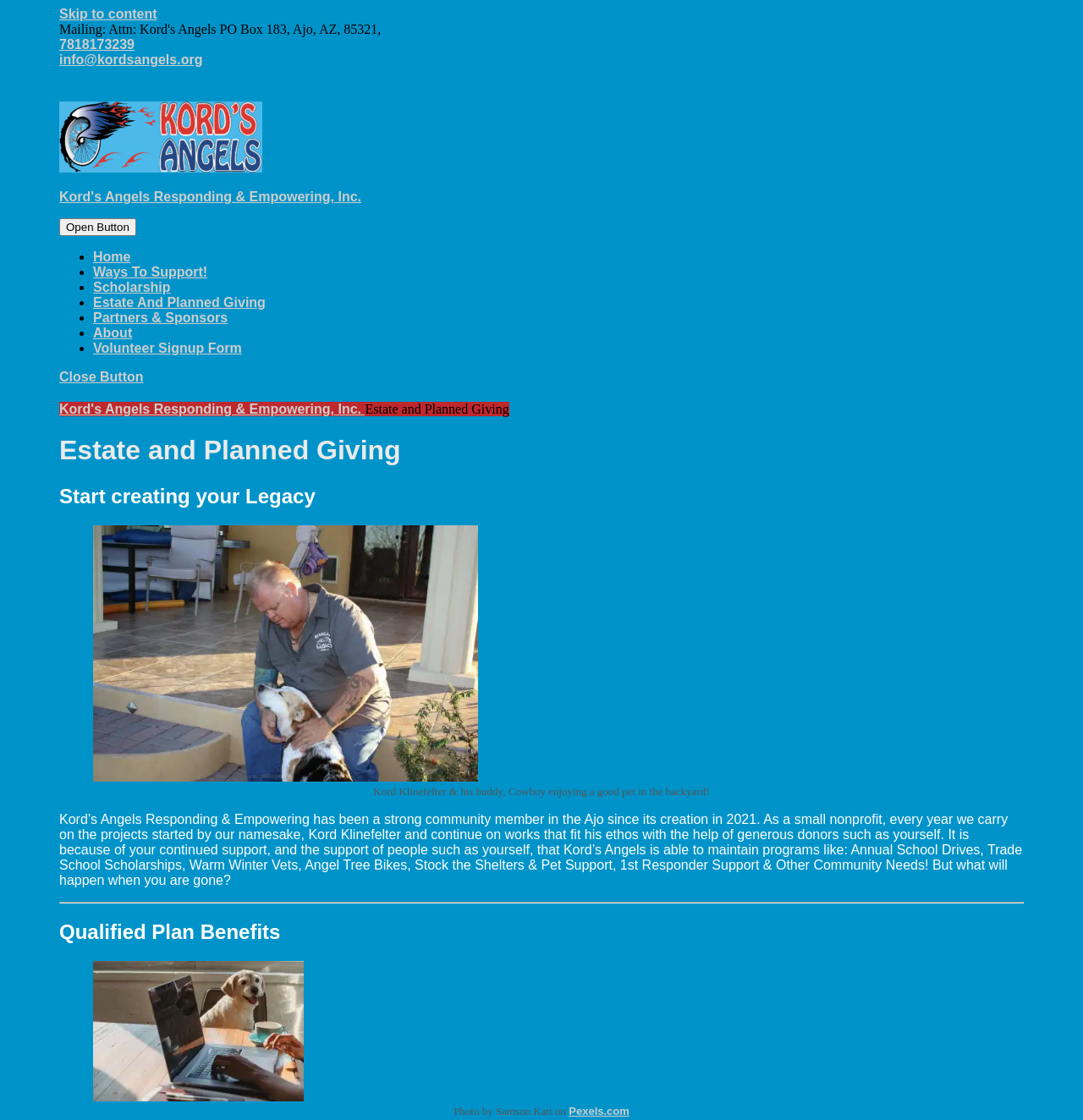Determine the bounding box coordinates of the region I should click to achieve the following instruction: "Click the 'Estate And Planned Giving' link". Ensure the bounding box coordinates are four float numbers between 0 and 1, i.e., [left, top, right, bottom].

[0.086, 0.264, 0.245, 0.276]